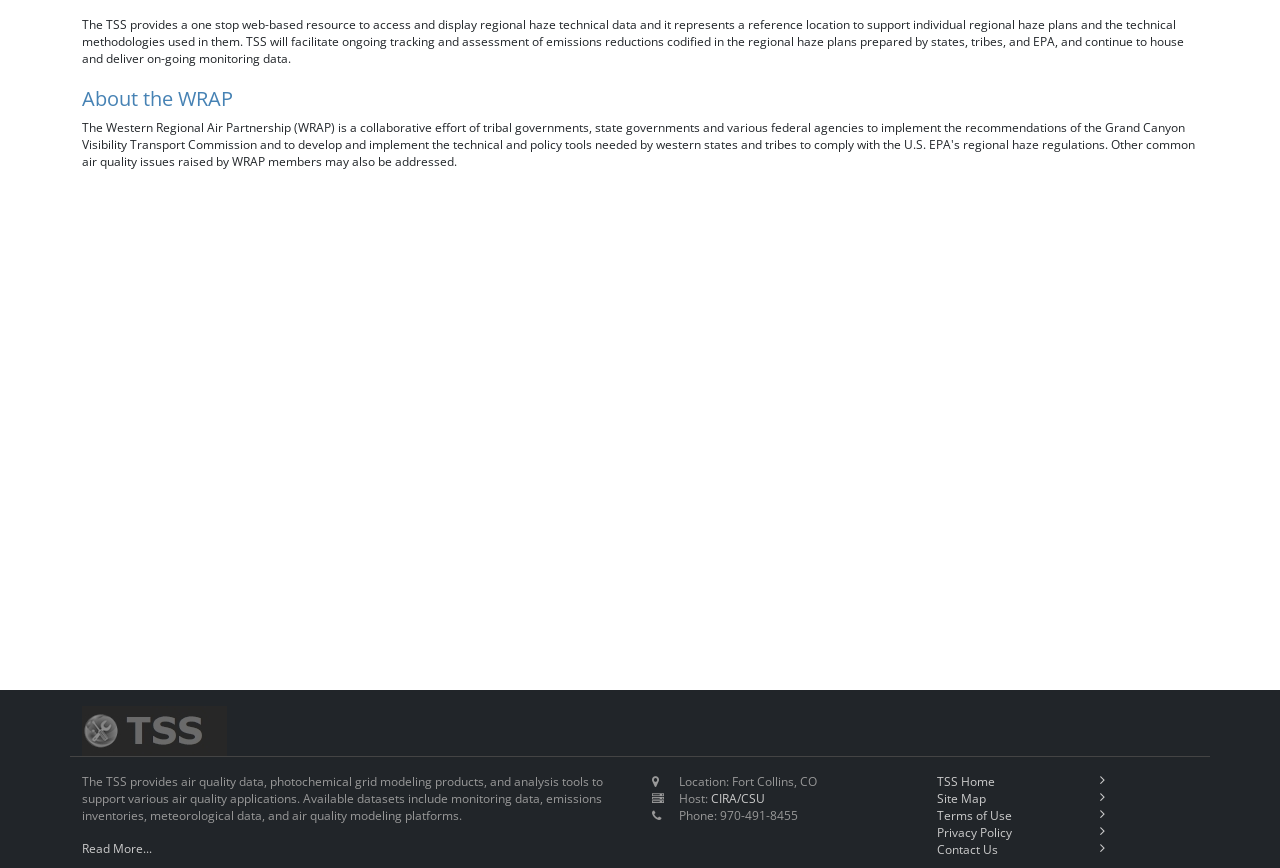Locate the bounding box coordinates of the item that should be clicked to fulfill the instruction: "Read more about the TSS".

[0.064, 0.968, 0.119, 0.987]